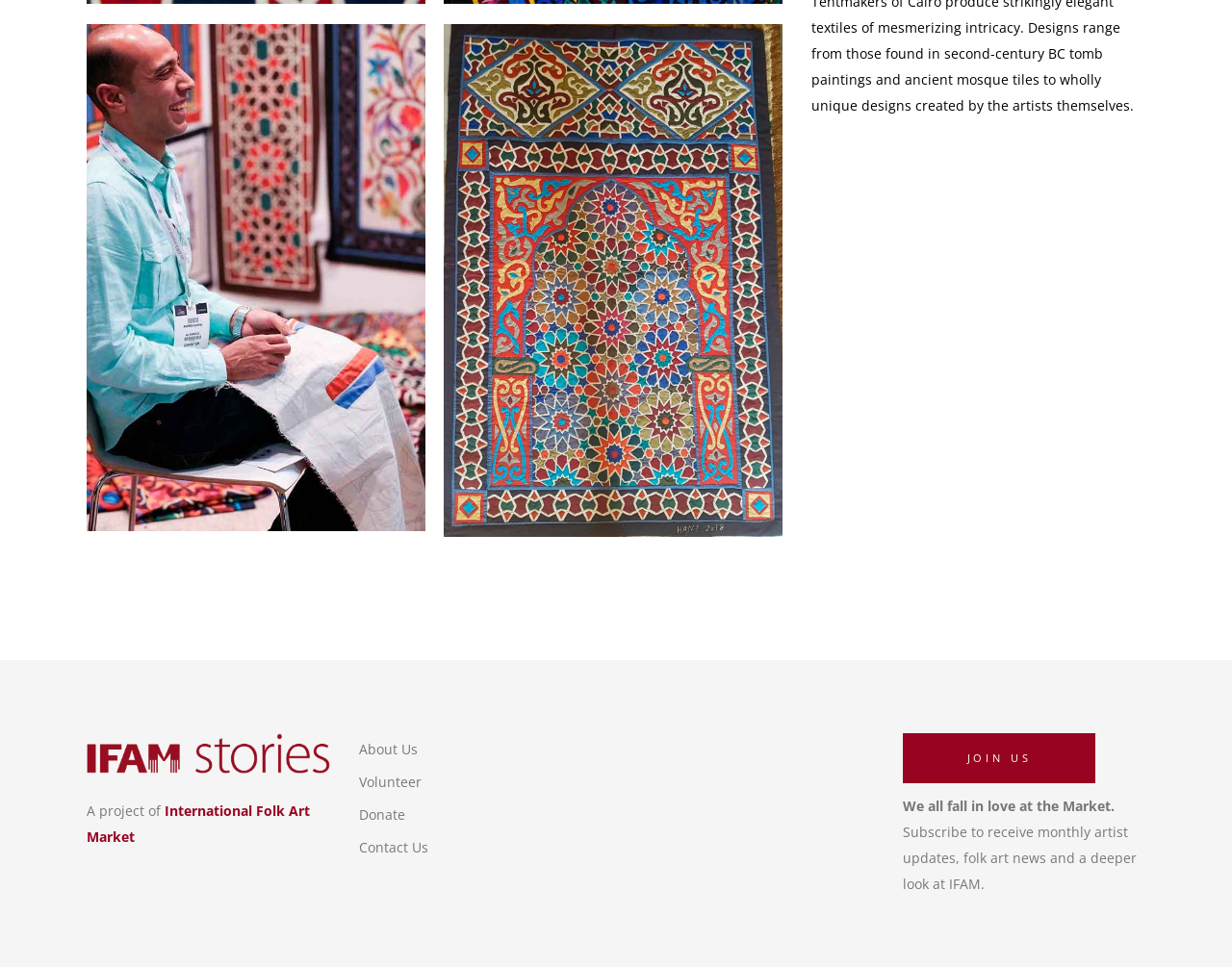Show the bounding box coordinates of the region that should be clicked to follow the instruction: "Click the About Us link."

[0.291, 0.766, 0.339, 0.784]